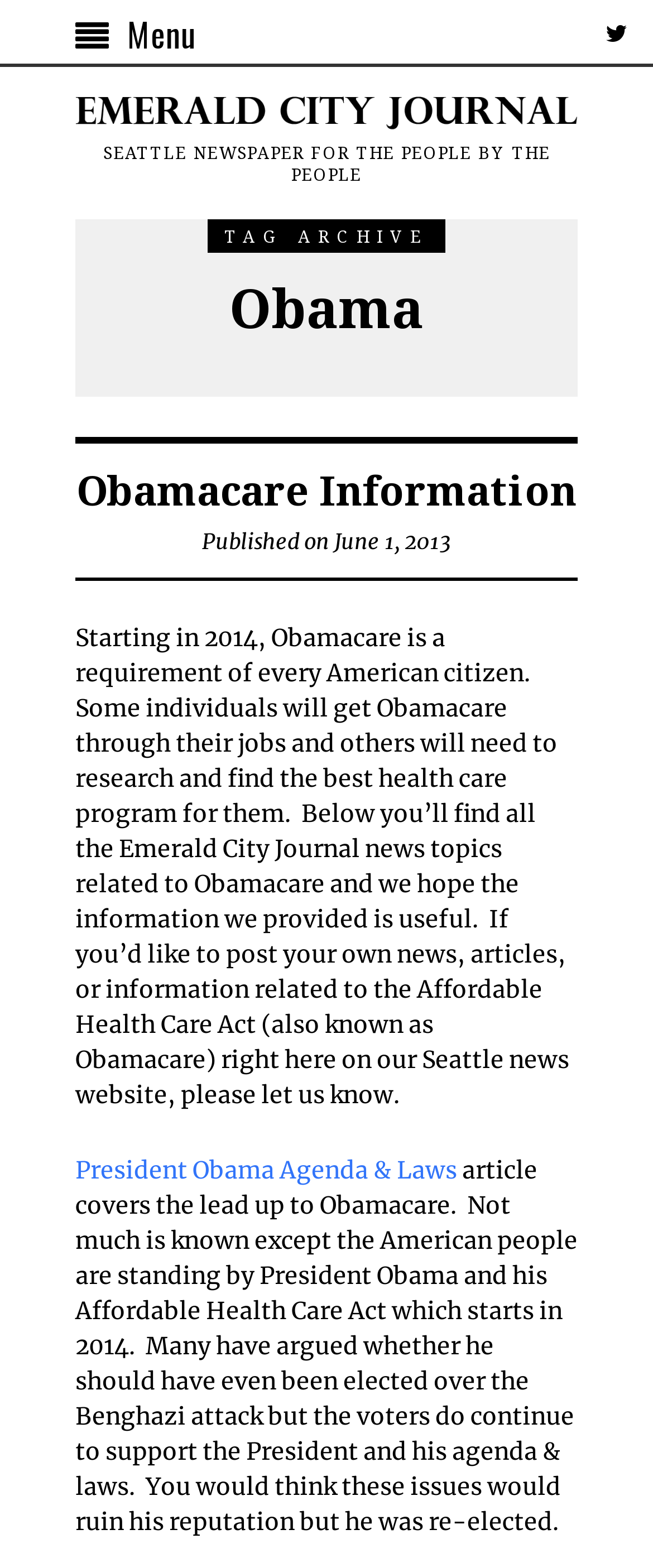Locate the bounding box for the described UI element: "Menu". Ensure the coordinates are four float numbers between 0 and 1, formatted as [left, top, right, bottom].

[0.115, 0.0, 0.3, 0.043]